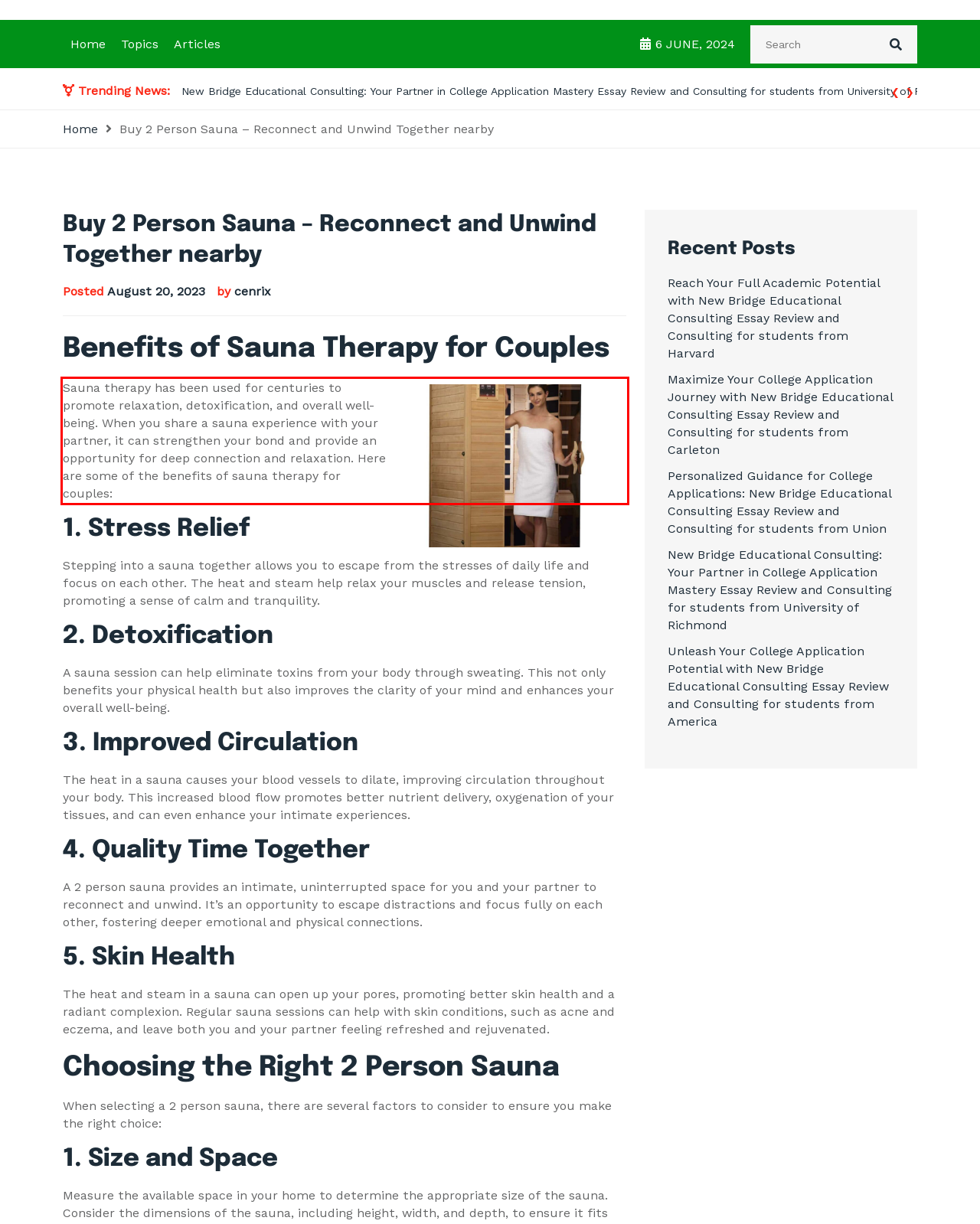Please examine the webpage screenshot containing a red bounding box and use OCR to recognize and output the text inside the red bounding box.

Sauna therapy has been used for centuries to promote relaxation, detoxification, and overall well-being. When you share a sauna experience with your partner, it can strengthen your bond and provide an opportunity for deep connection and relaxation. Here are some of the benefits of sauna therapy for couples: